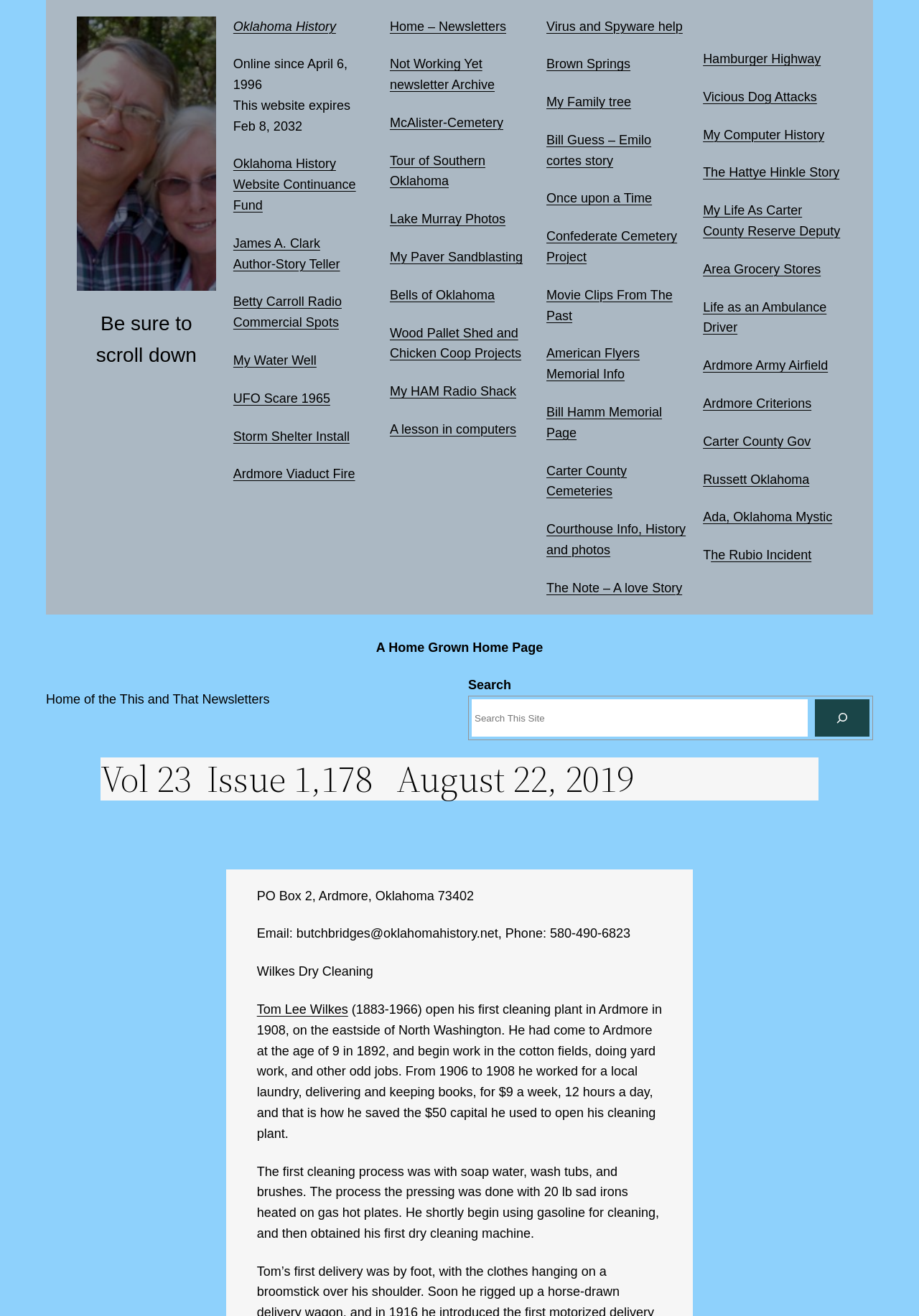What is the year mentioned in the article?
Using the image as a reference, deliver a detailed and thorough answer to the question.

I determined the answer by looking at the static text element with the text 'open his first cleaning plant in Ardmore in 1908' which mentions the year 1908 as the year when Tom Lee Wilkes opened his first cleaning plant.